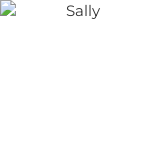Create a detailed narrative of what is happening in the image.

This image features Sally, who serves as an Executive Assistant and Operations Manager at Food4Thought, a national organization focused on planting churches and reaching diverse communities. She has an extensive background, including a Bachelor of Arts from Harvest Bible College, and a career that began in commercial fit-outs, transitioning to a significant role as Practice Manager in radiology. Committed to her local church, Sally, along with her family, actively engages in community building, demonstrating the love of God through their actions and testimonies.